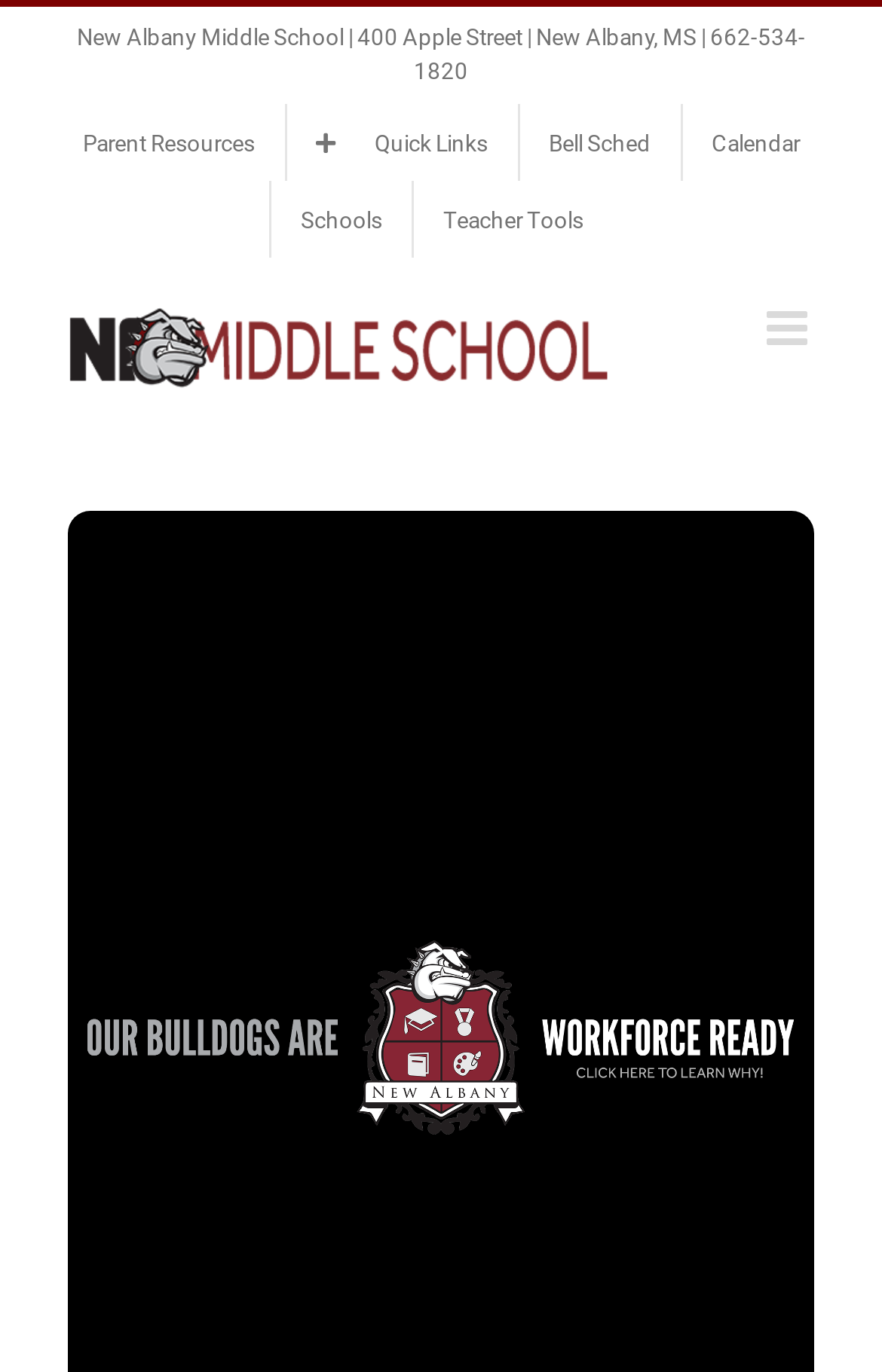Please answer the following question using a single word or phrase: 
What is the phone number of New Albany Middle School?

662-534-1820